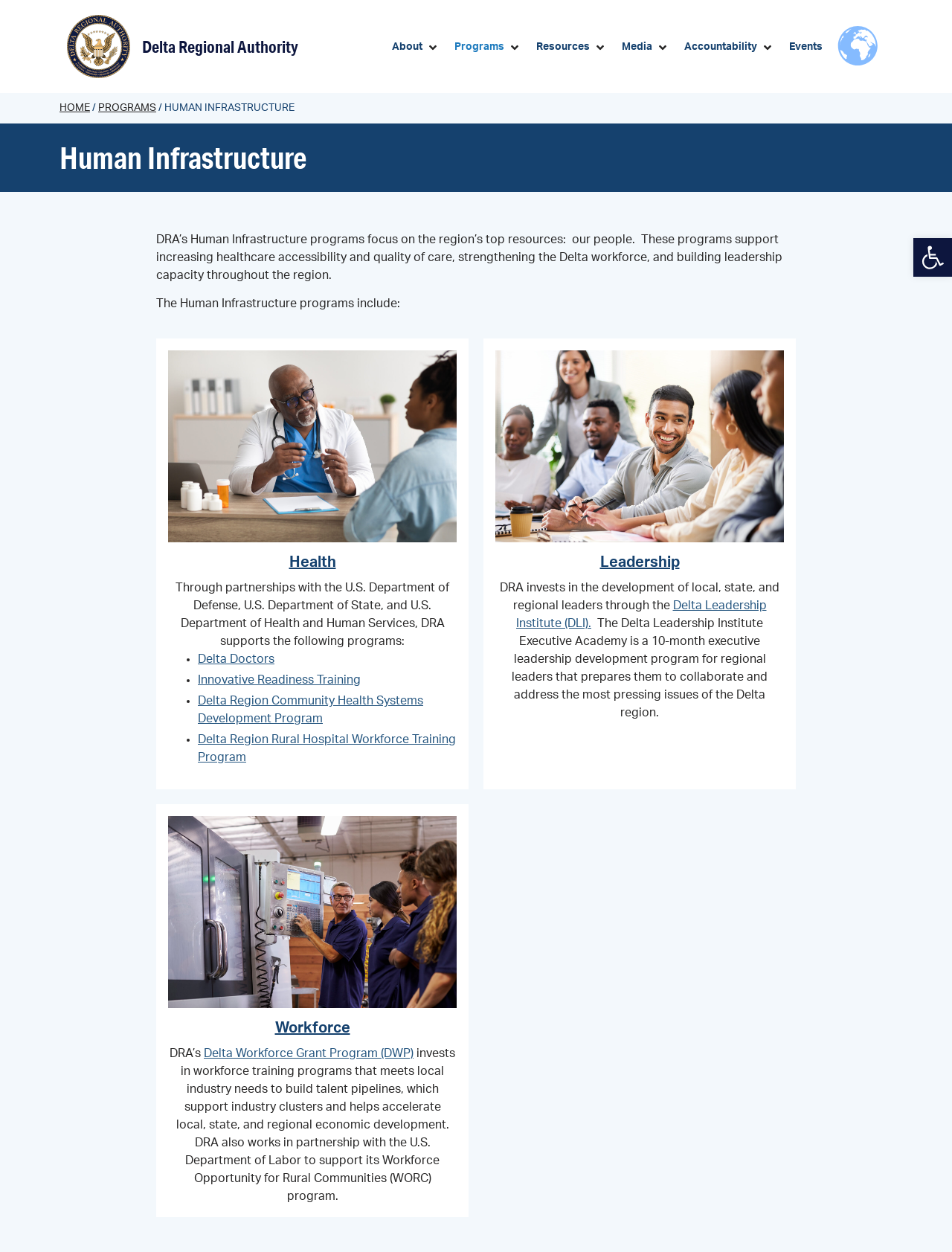What is the purpose of the Delta Workforce Grant Program (DWP)?
Using the information from the image, answer the question thoroughly.

Based on the webpage content, the Delta Workforce Grant Program (DWP) invests in workforce training programs that meet local industry needs to build talent pipelines, which support industry clusters and help accelerate local, state, and regional economic development.